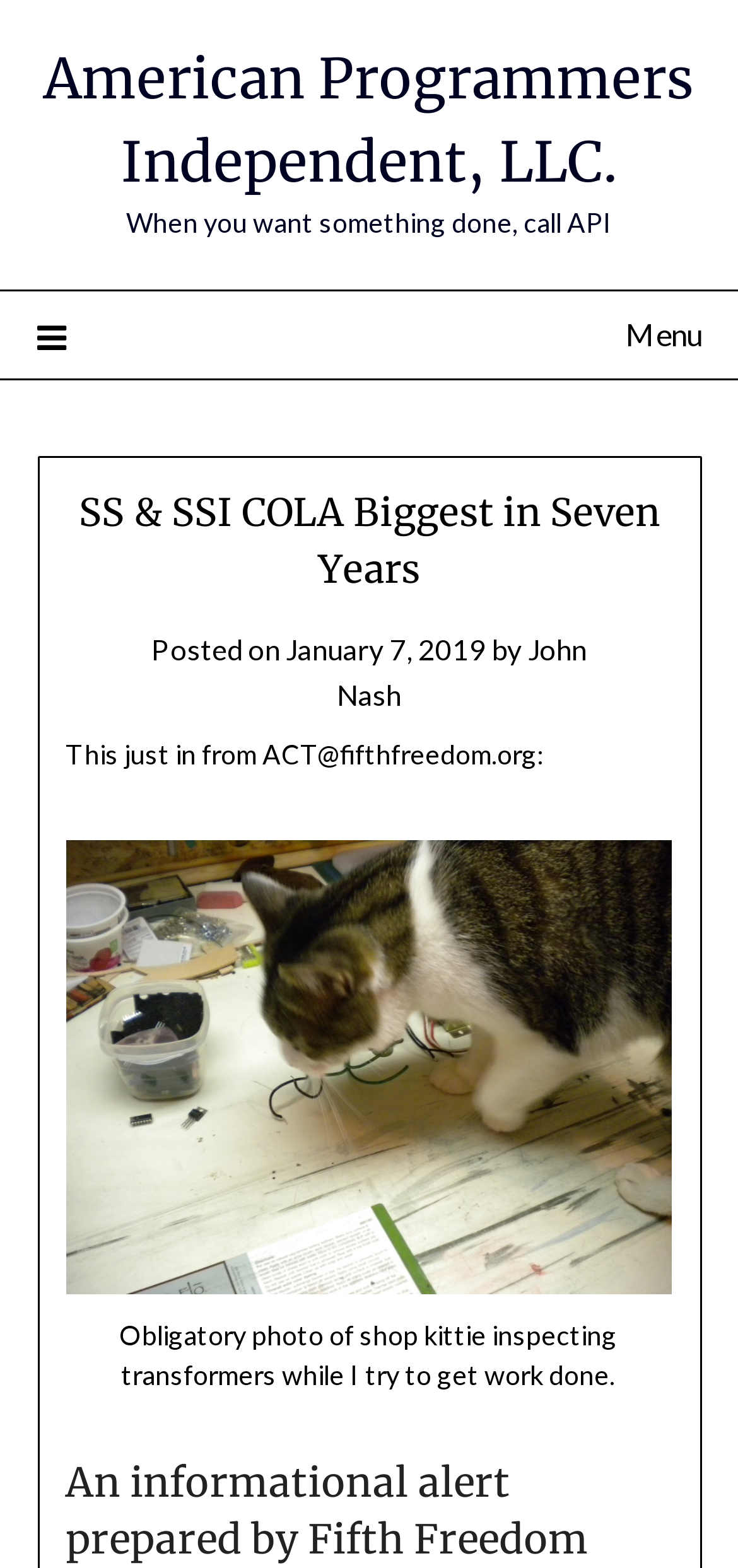What is the caption of the figure?
Give a thorough and detailed response to the question.

I found the caption of the figure by looking at the figcaption element which is located below the figure and contains the text 'Obligatory photo of shop kittie inspecting transformers while I try to get work done'.